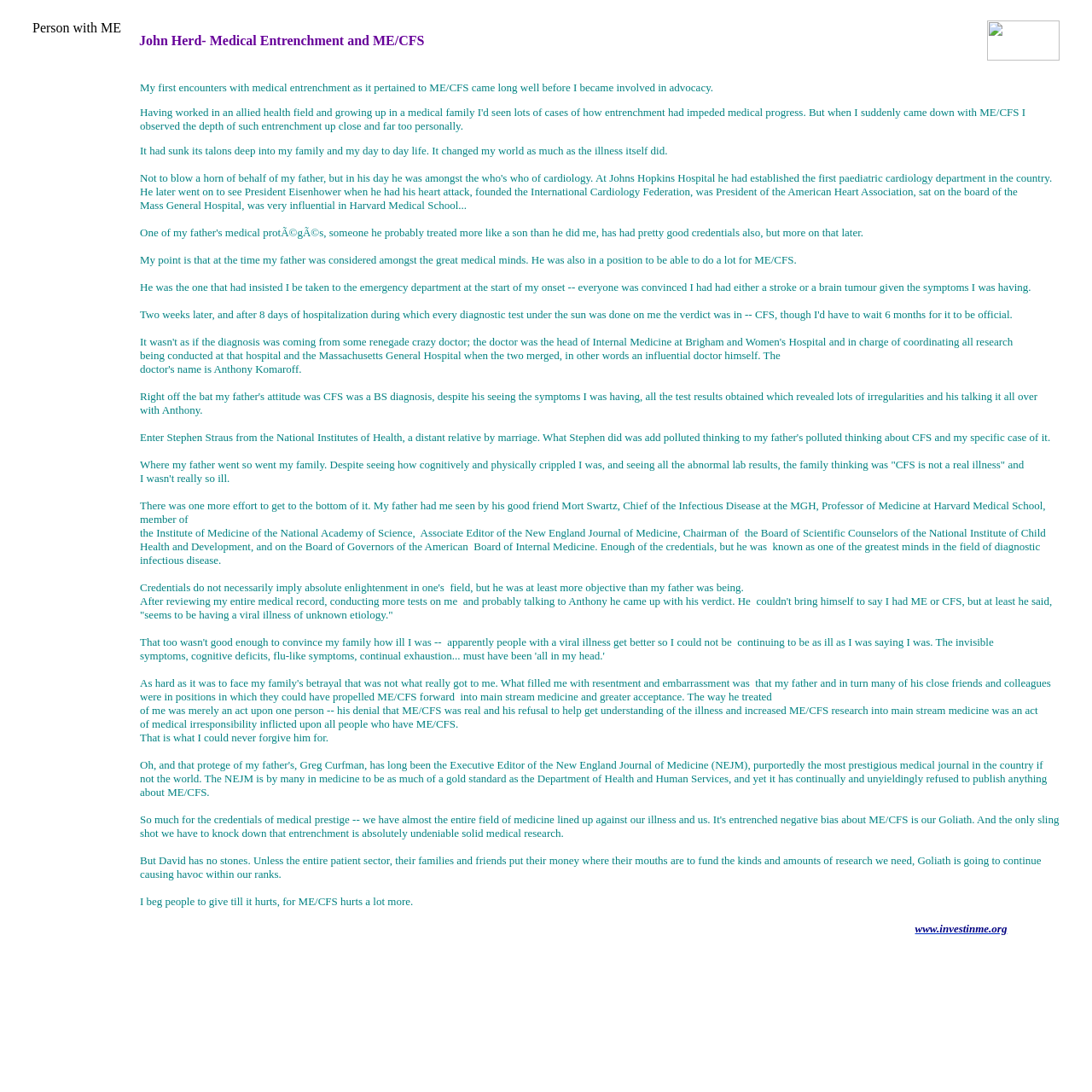What is the name of the doctor who diagnosed the author?
Based on the image, give a one-word or short phrase answer.

Anthony Komaroff